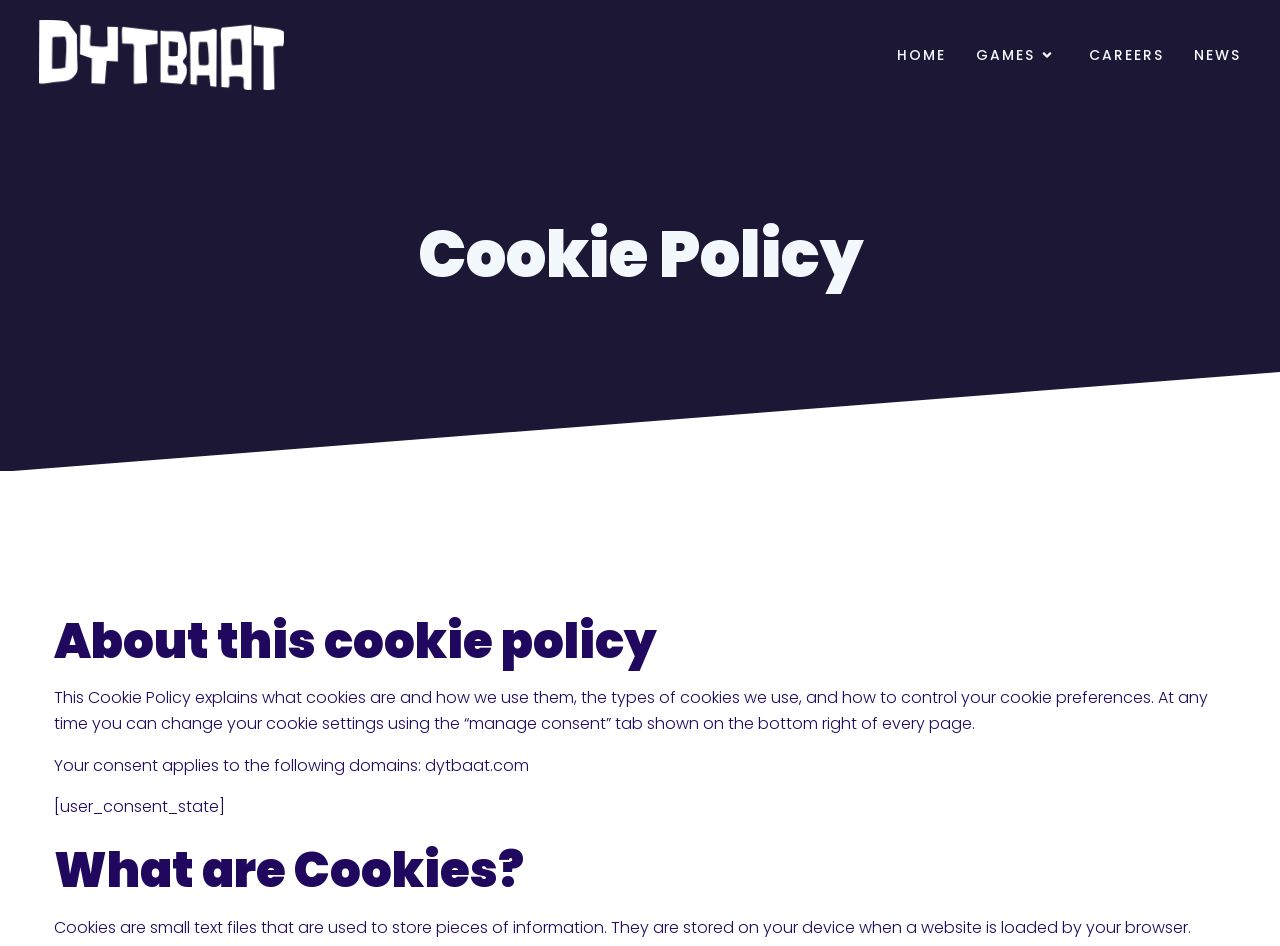Please answer the following question using a single word or phrase: 
What is the purpose of this webpage?

Cookie Policy